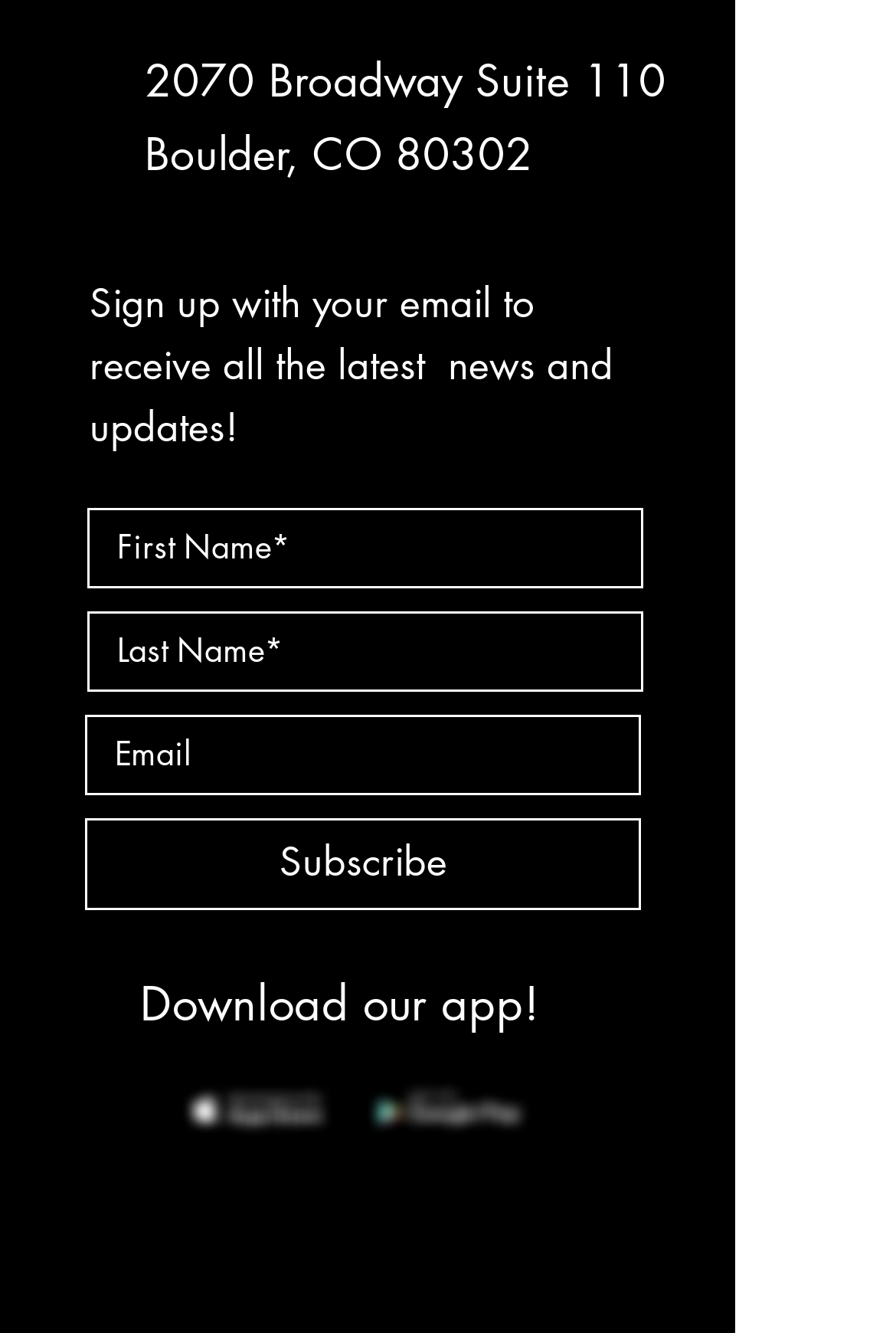Can you specify the bounding box coordinates of the area that needs to be clicked to fulfill the following instruction: "explore posts"?

None